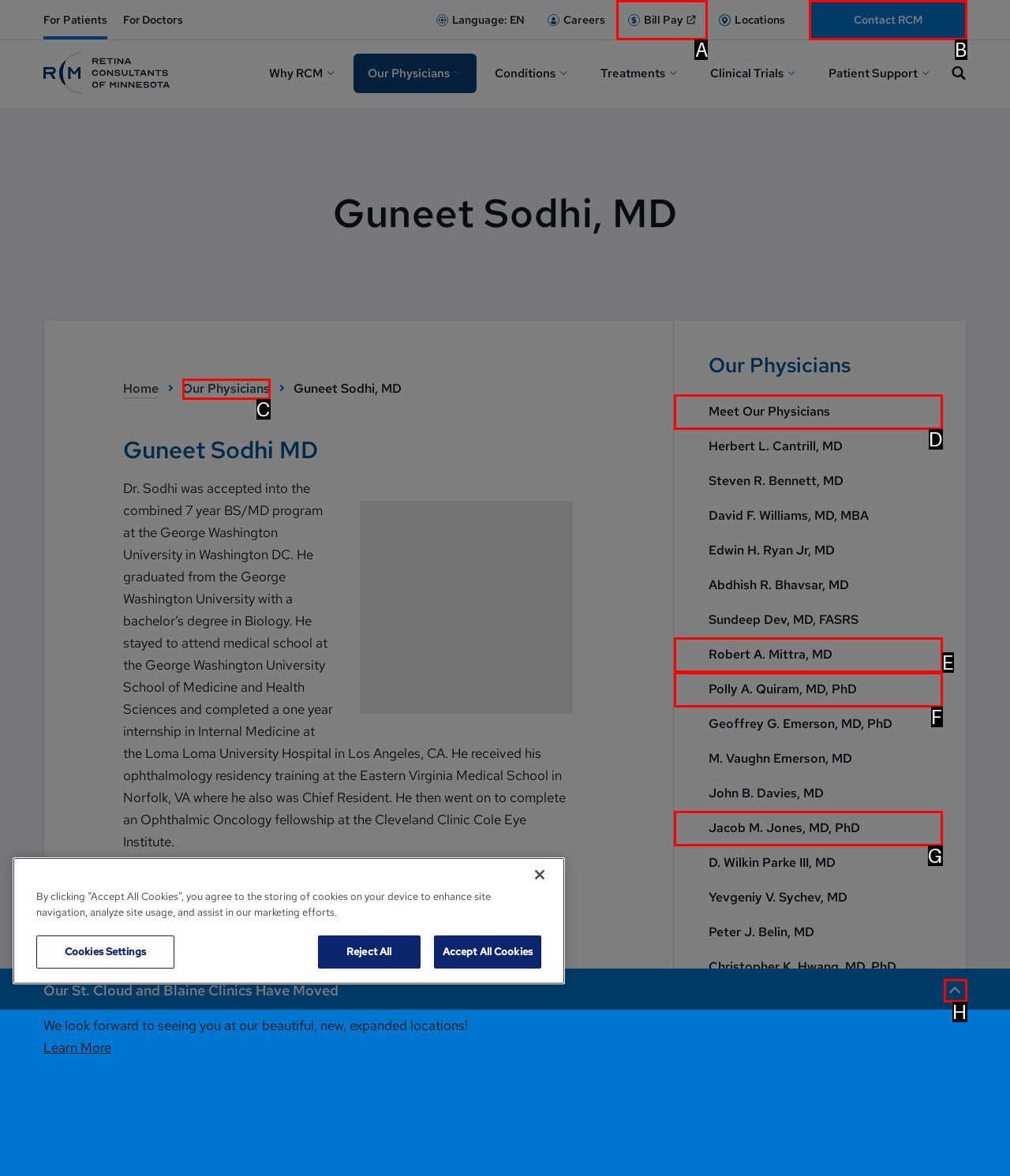Using the description: Contact RCM
Identify the letter of the corresponding UI element from the choices available.

B